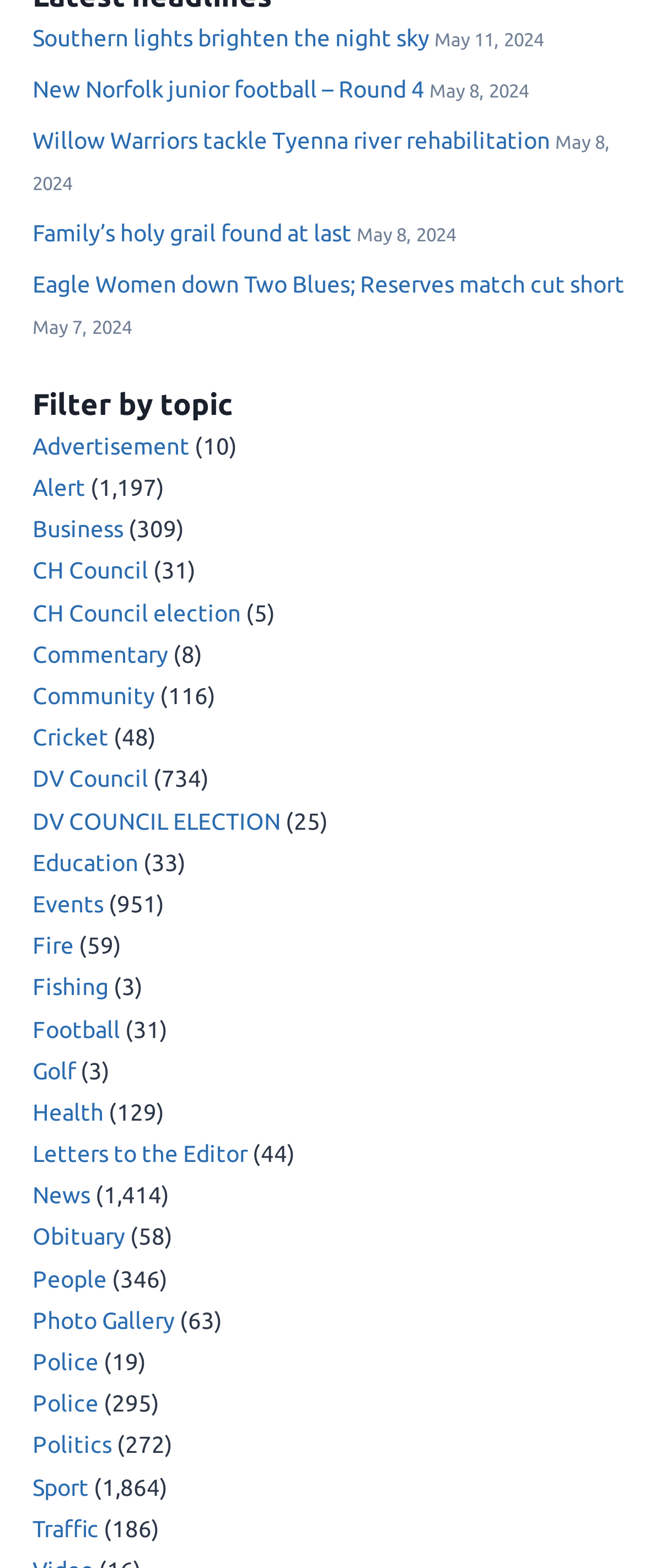Please analyze the image and give a detailed answer to the question:
What is the date of the latest news article?

I looked at the StaticText elements that appear to be dates, such as 'May 11, 2024' and 'May 8, 2024'. The latest date is 'May 11, 2024'.